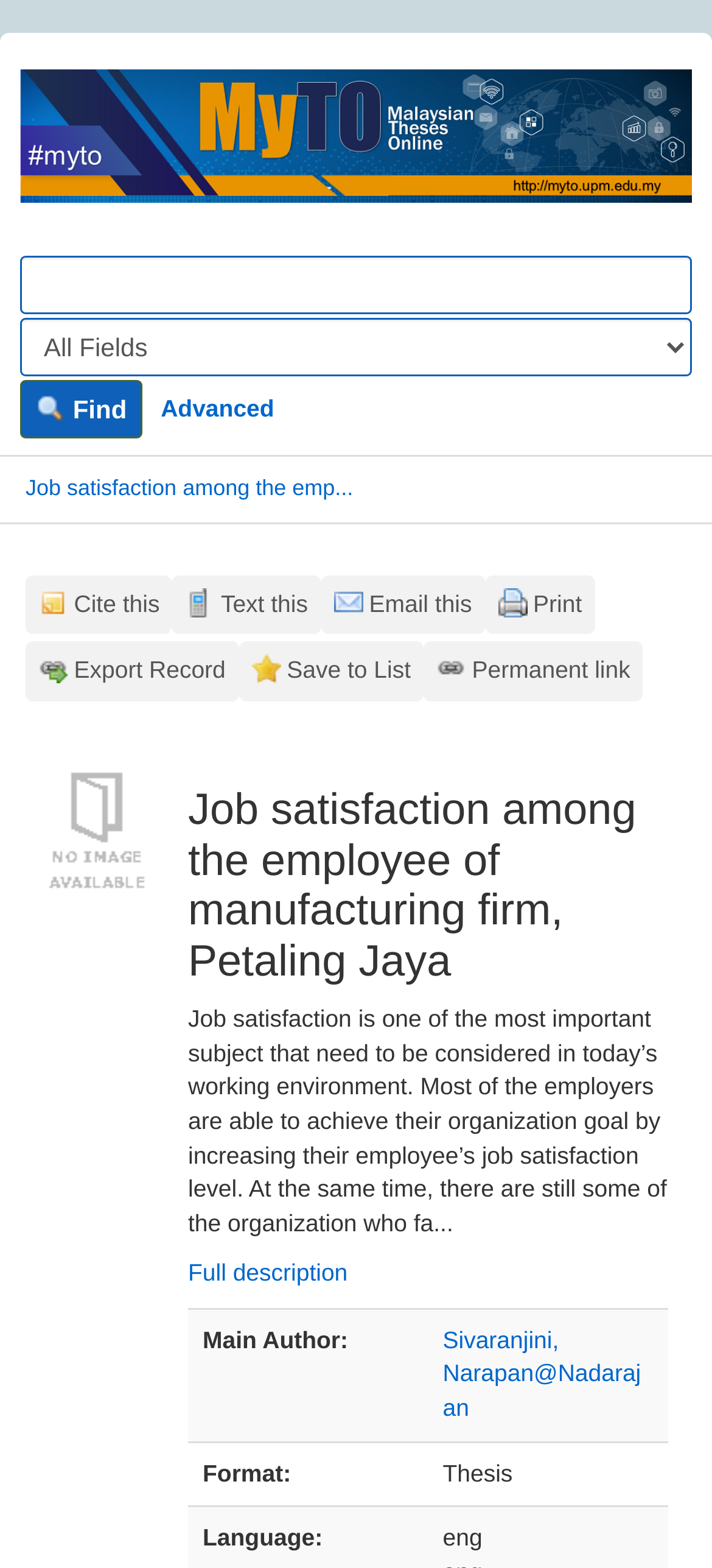Please identify the coordinates of the bounding box for the clickable region that will accomplish this instruction: "Export the record".

[0.036, 0.409, 0.335, 0.447]